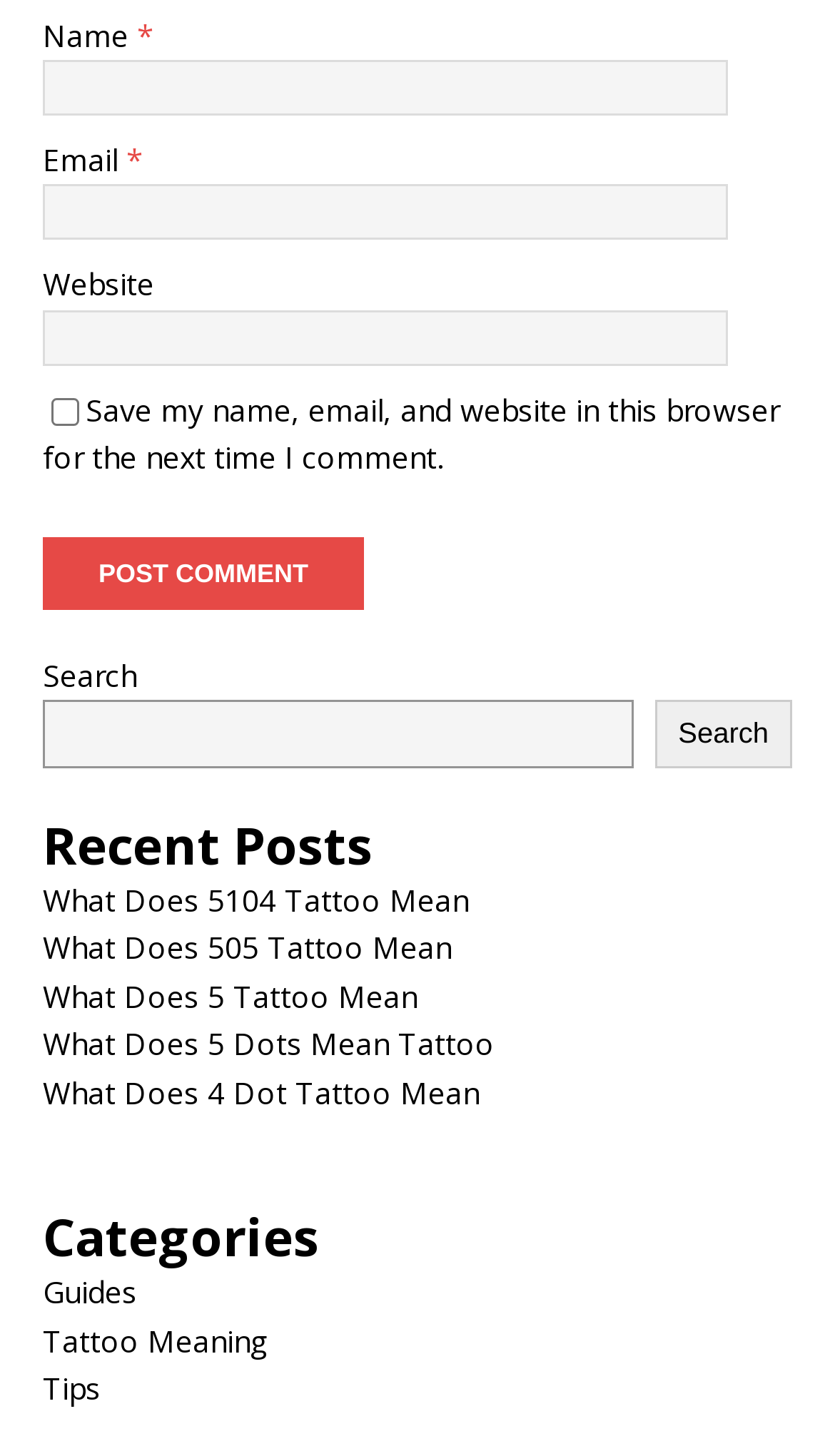Find and indicate the bounding box coordinates of the region you should select to follow the given instruction: "Input email".

[0.051, 0.127, 0.872, 0.165]